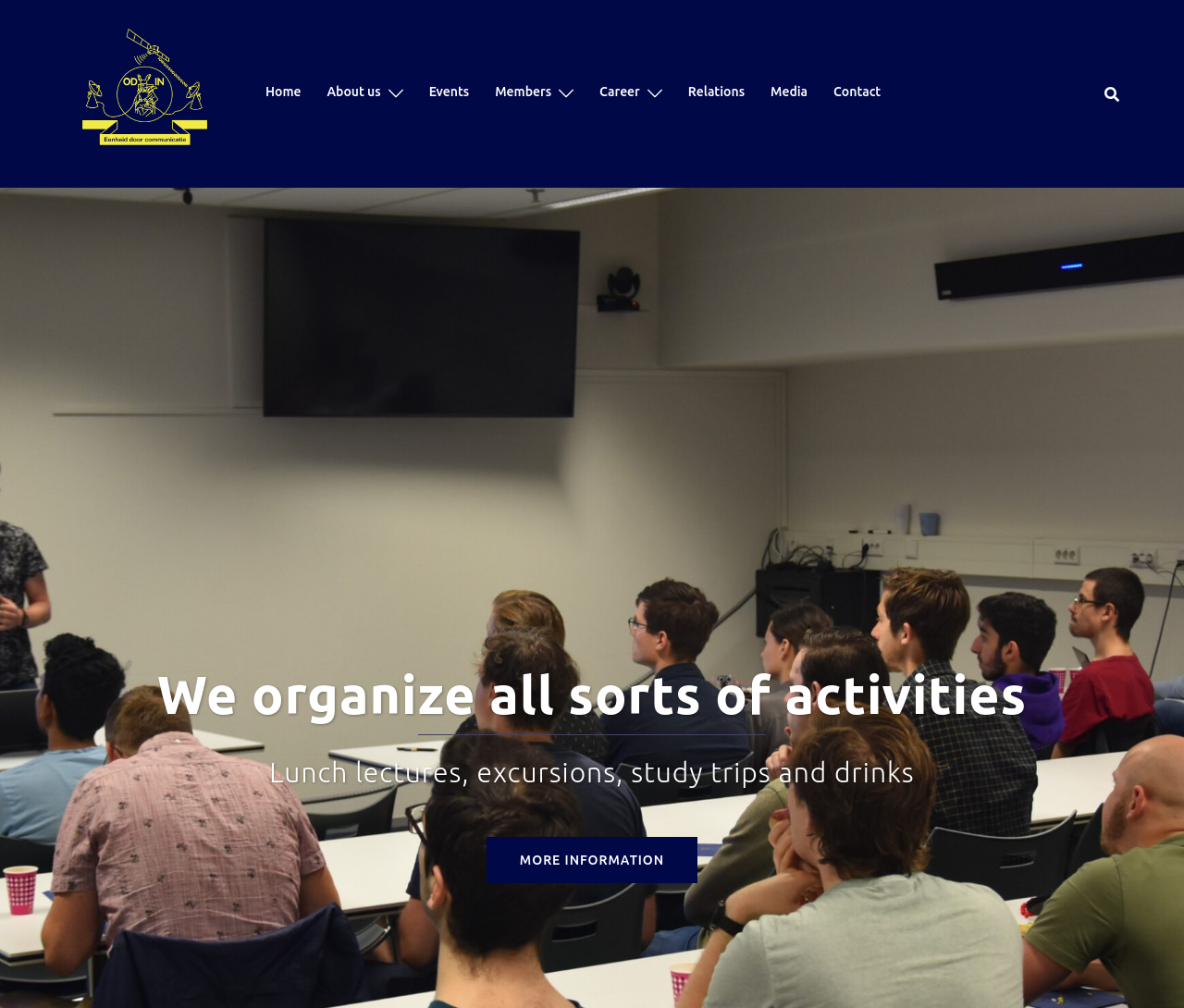Refer to the element description Home and identify the corresponding bounding box in the screenshot. Format the coordinates as (top-left x, top-left y, bottom-right x, bottom-right y) with values in the range of 0 to 1.

[0.224, 0.081, 0.254, 0.102]